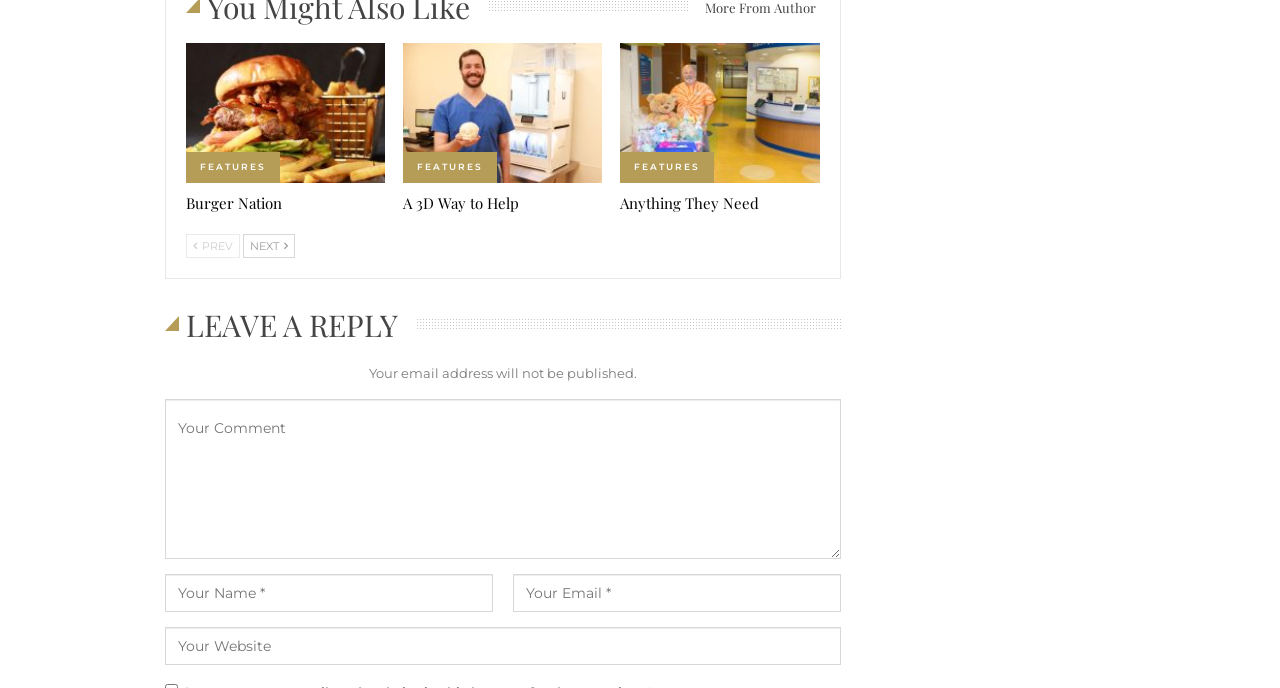What is required to leave a reply?
Could you answer the question with a detailed and thorough explanation?

To leave a reply, the webpage requires users to fill in their 'Name', 'Email', and 'Comment', as indicated by the required textboxes with bounding box coordinates [0.129, 0.834, 0.385, 0.889], [0.401, 0.834, 0.657, 0.889], and [0.129, 0.579, 0.657, 0.812] respectively.